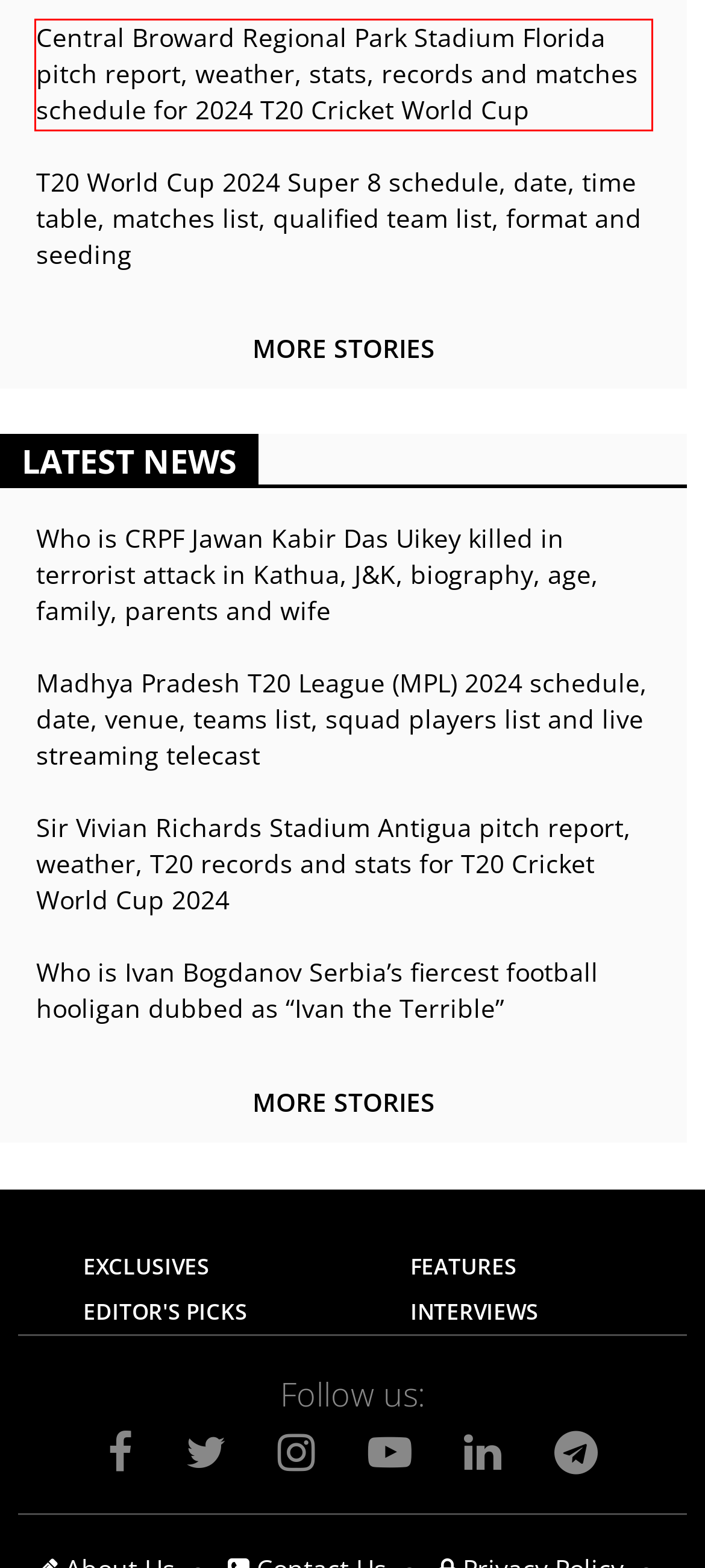You are looking at a screenshot of a webpage with a red rectangle bounding box. Use OCR to identify and extract the text content found inside this red bounding box.

Central Broward Regional Park Stadium Florida pitch report, weather, stats, records and matches schedule for 2024 T20 Cricket World Cup